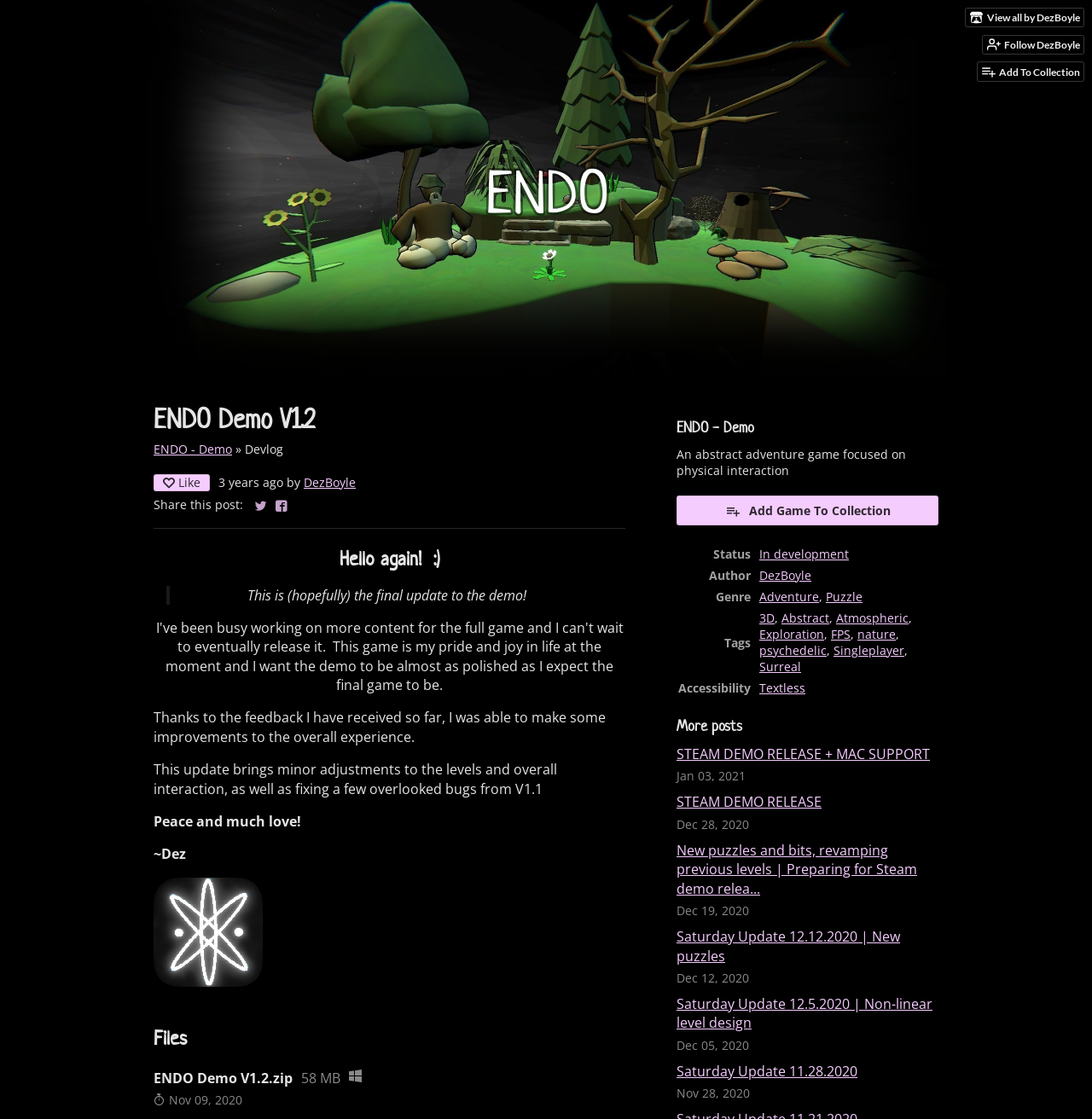Determine the bounding box coordinates of the section I need to click to execute the following instruction: "Follow DezBoyle". Provide the coordinates as four float numbers between 0 and 1, i.e., [left, top, right, bottom].

[0.9, 0.032, 0.992, 0.048]